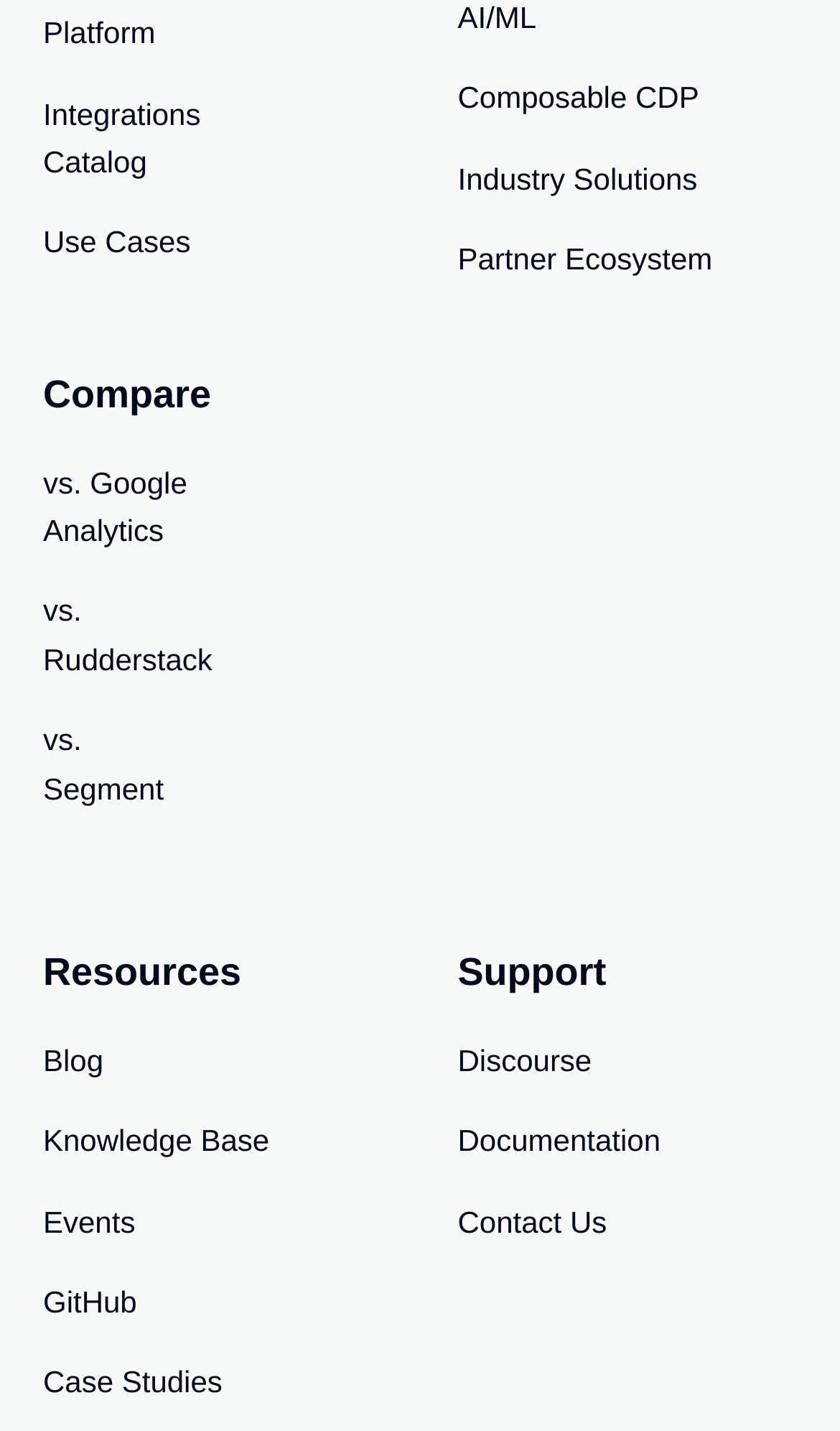Provide a single word or phrase to answer the given question: 
How many 'vs.' links are there?

3